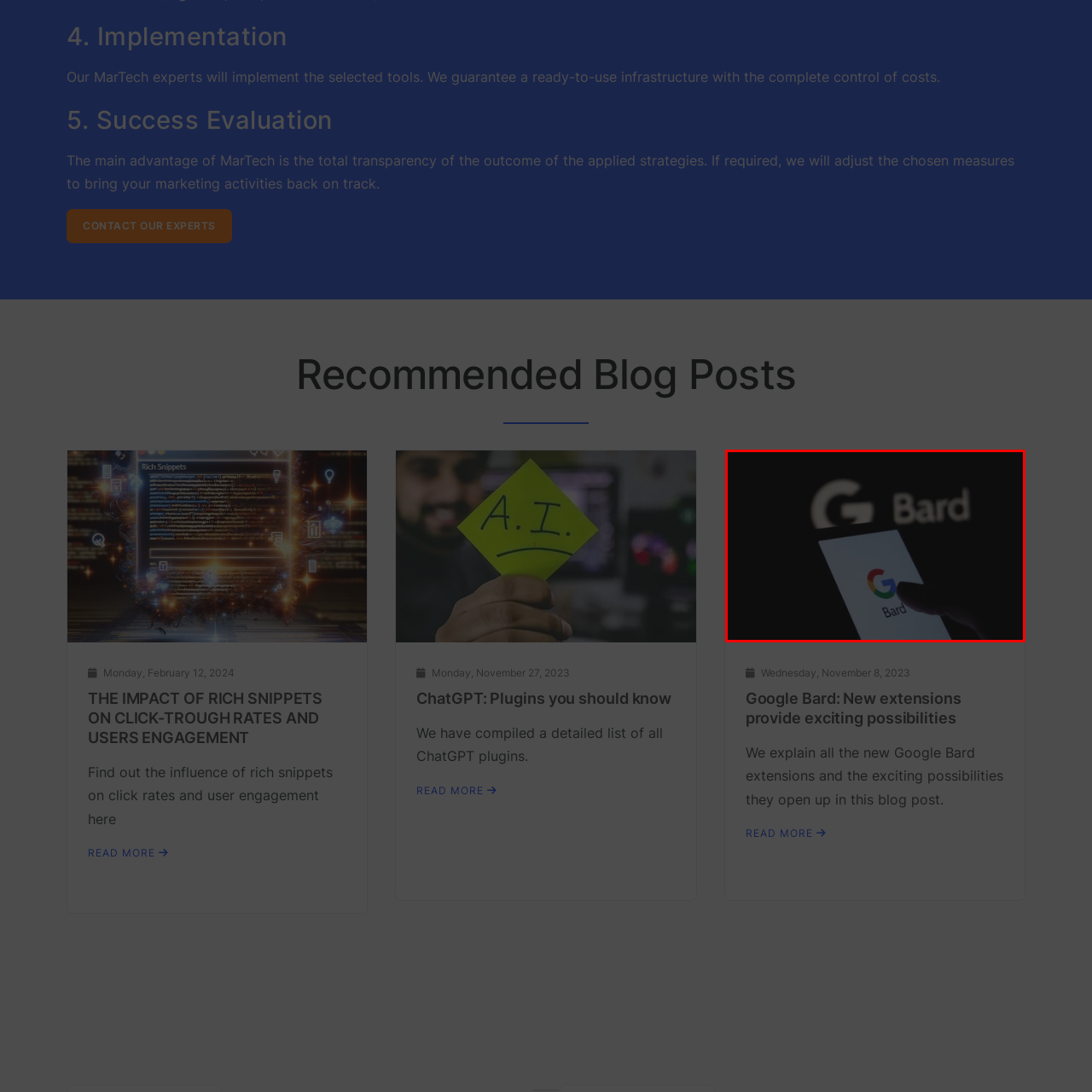Refer to the image enclosed in the red bounding box, then answer the following question in a single word or phrase: What is emphasized by the elegant design of the logo?

Modernity and technological relevance